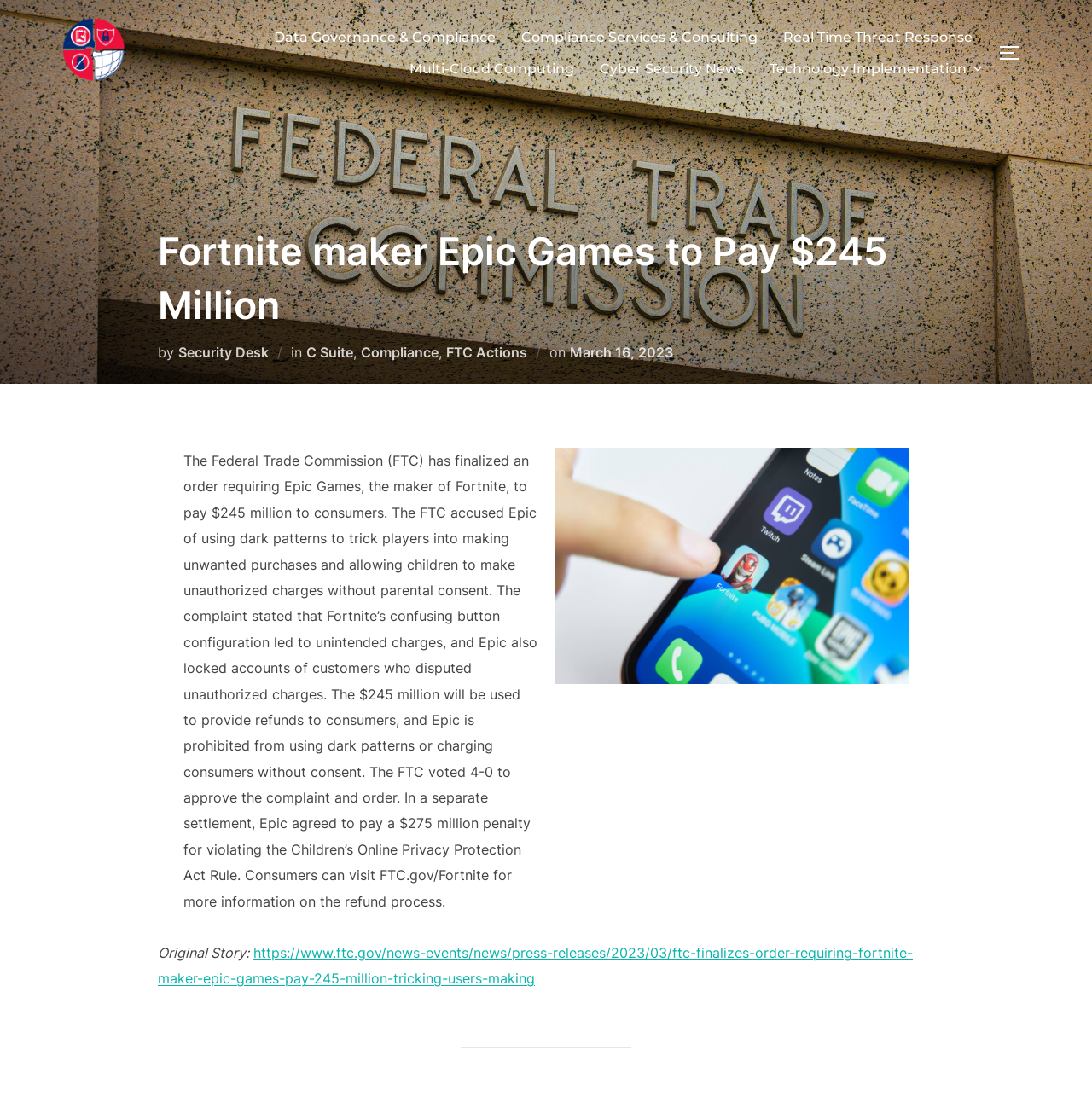Please identify the coordinates of the bounding box that should be clicked to fulfill this instruction: "Visit the Security Desk page".

[0.163, 0.309, 0.246, 0.324]